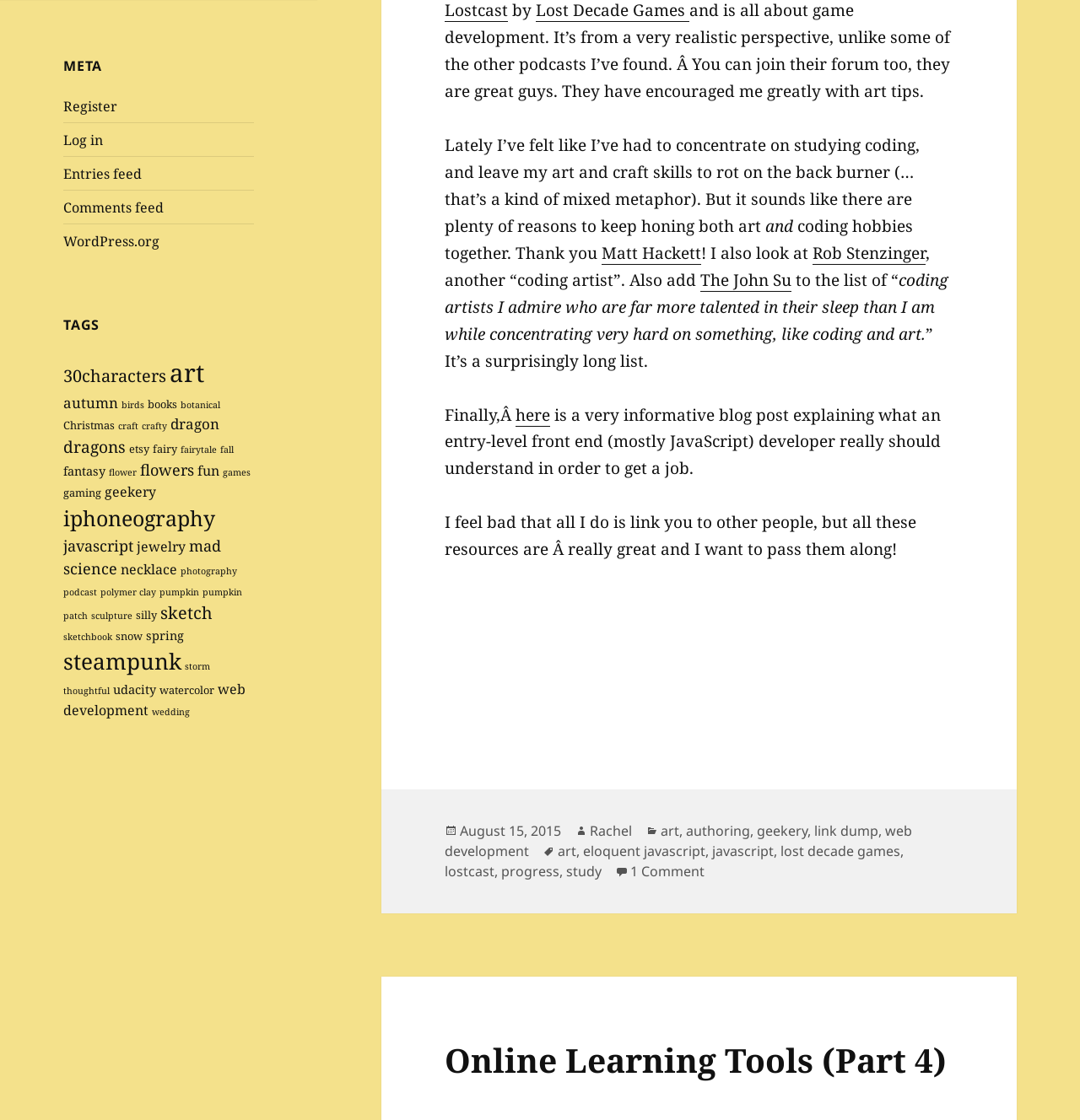Determine the bounding box for the HTML element described here: "The John Su". The coordinates should be given as [left, top, right, bottom] with each number being a float between 0 and 1.

[0.648, 0.24, 0.733, 0.26]